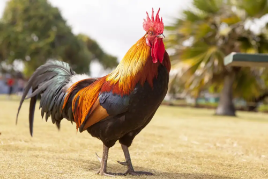Break down the image and provide a full description, noting any significant aspects.

A vibrant rooster stands prominently on a grassy area, showcasing its stunning plumage. The feathers exhibit rich hues of orange and gold intermixed with dark shades, creating a striking contrast. Its confident stance, coupled with a bright red comb and wattles, highlights the bird's pride and vitality. In the background, blurred palm trees sway gently, setting a tropical atmosphere that accentuates the rooster's natural beauty. This image captures the essence of farm life and the colorful charm of rural environments.